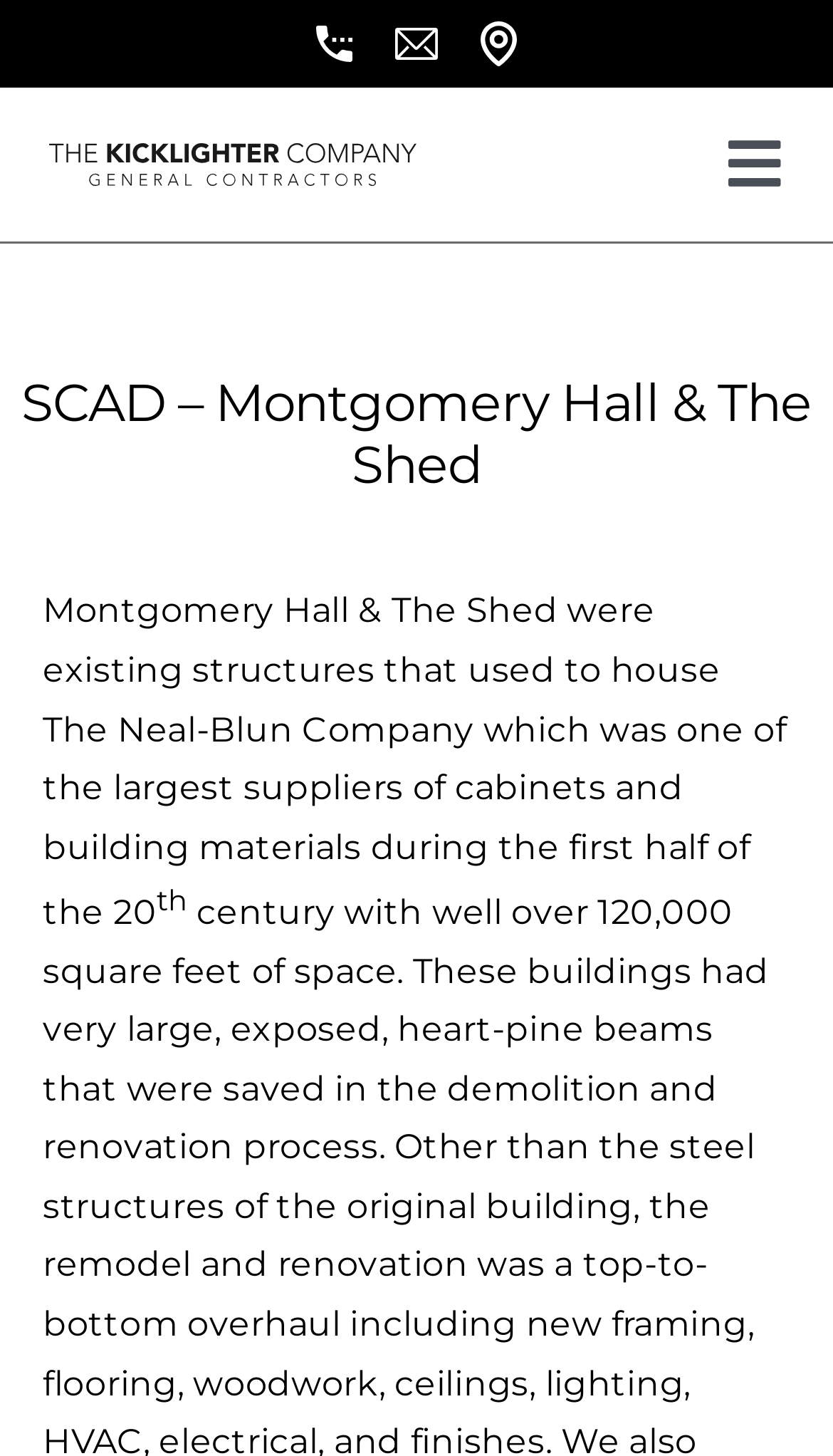Please determine the bounding box coordinates of the element's region to click in order to carry out the following instruction: "Toggle navigation". The coordinates should be four float numbers between 0 and 1, i.e., [left, top, right, bottom].

[0.87, 0.075, 0.942, 0.152]